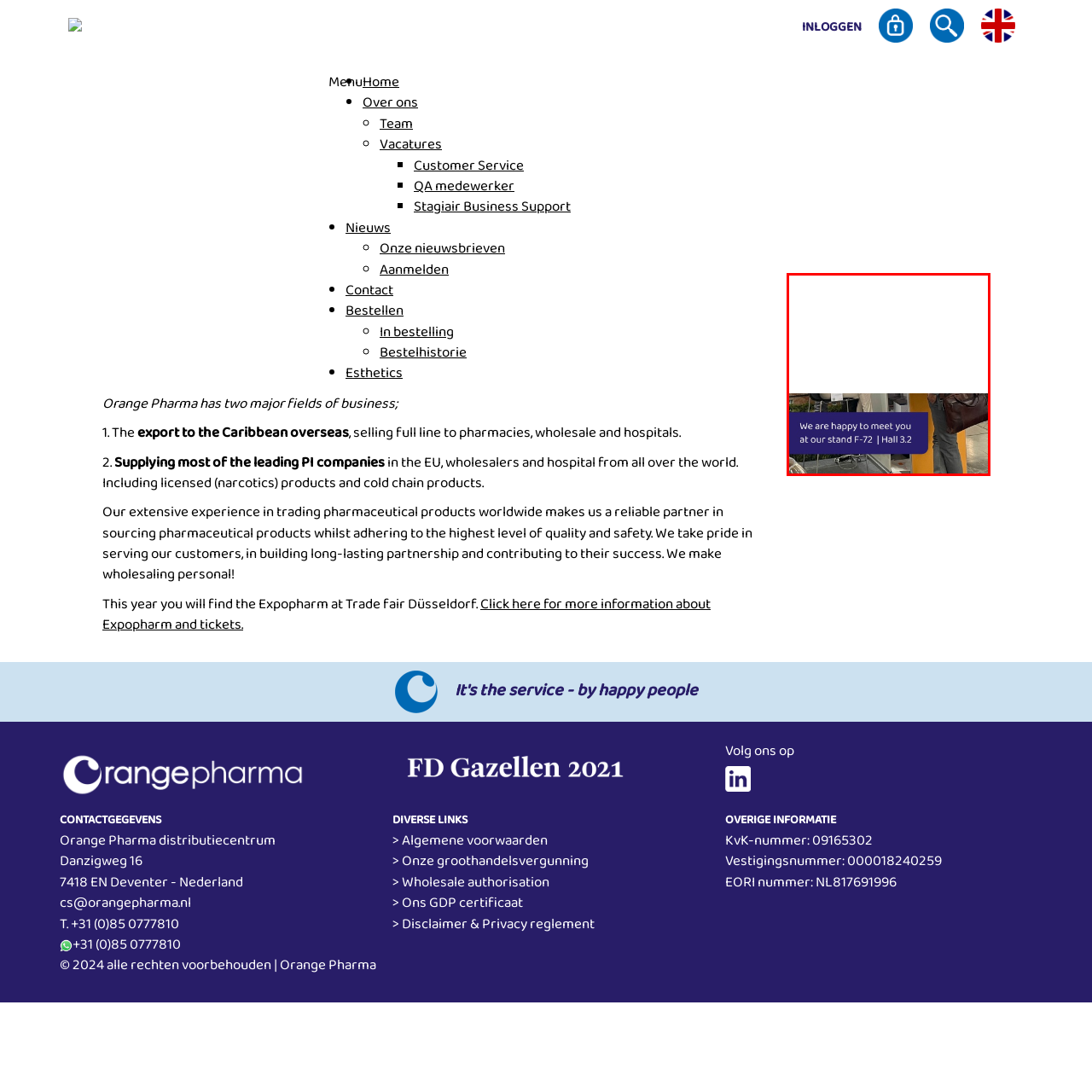Observe the content highlighted by the red box and supply a one-word or short phrase answer to the question: In which hall is the Orange Pharma stand located?

Hall 3.2